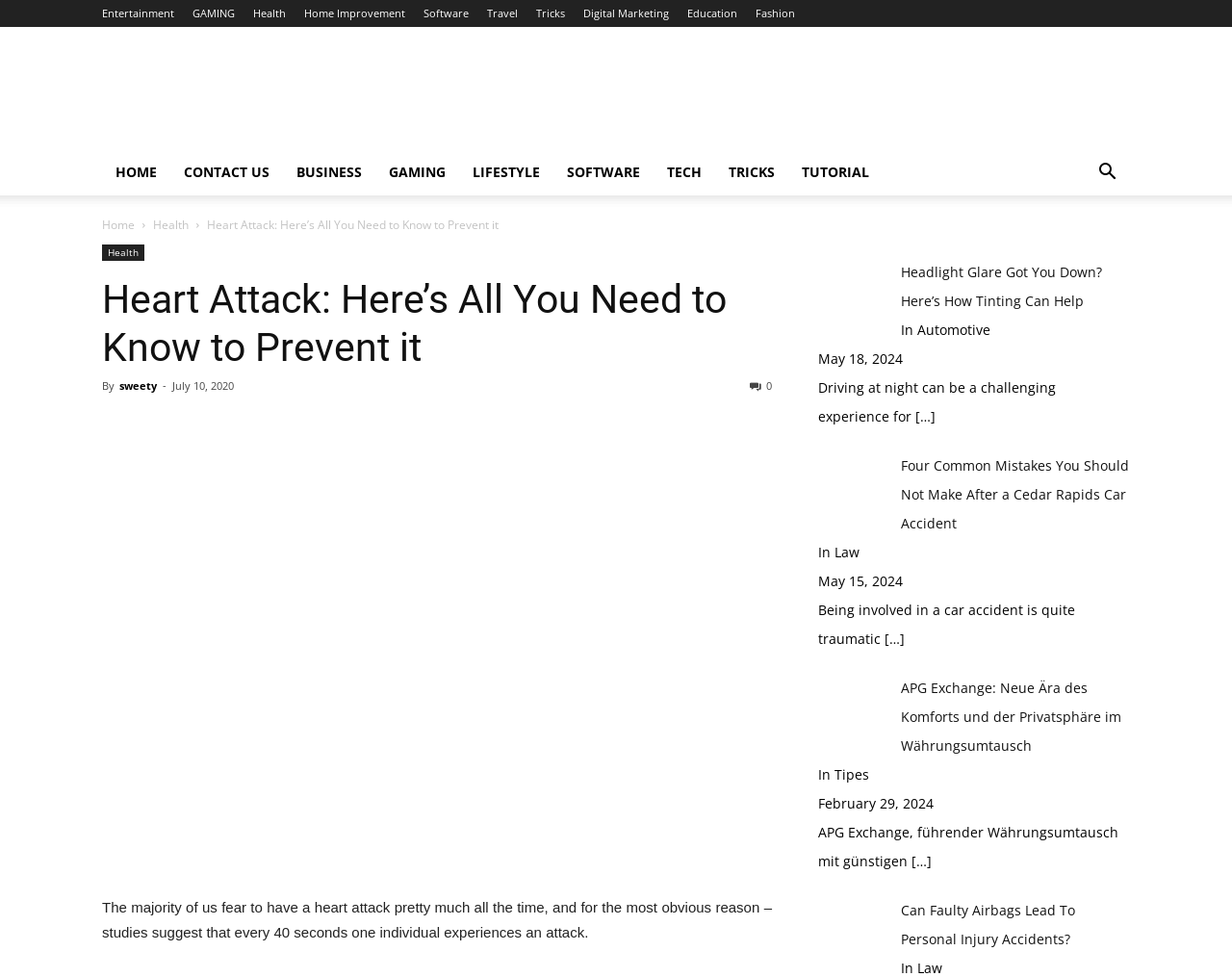Provide the bounding box coordinates for the area that should be clicked to complete the instruction: "Click on the 'Health' link".

[0.205, 0.006, 0.232, 0.021]